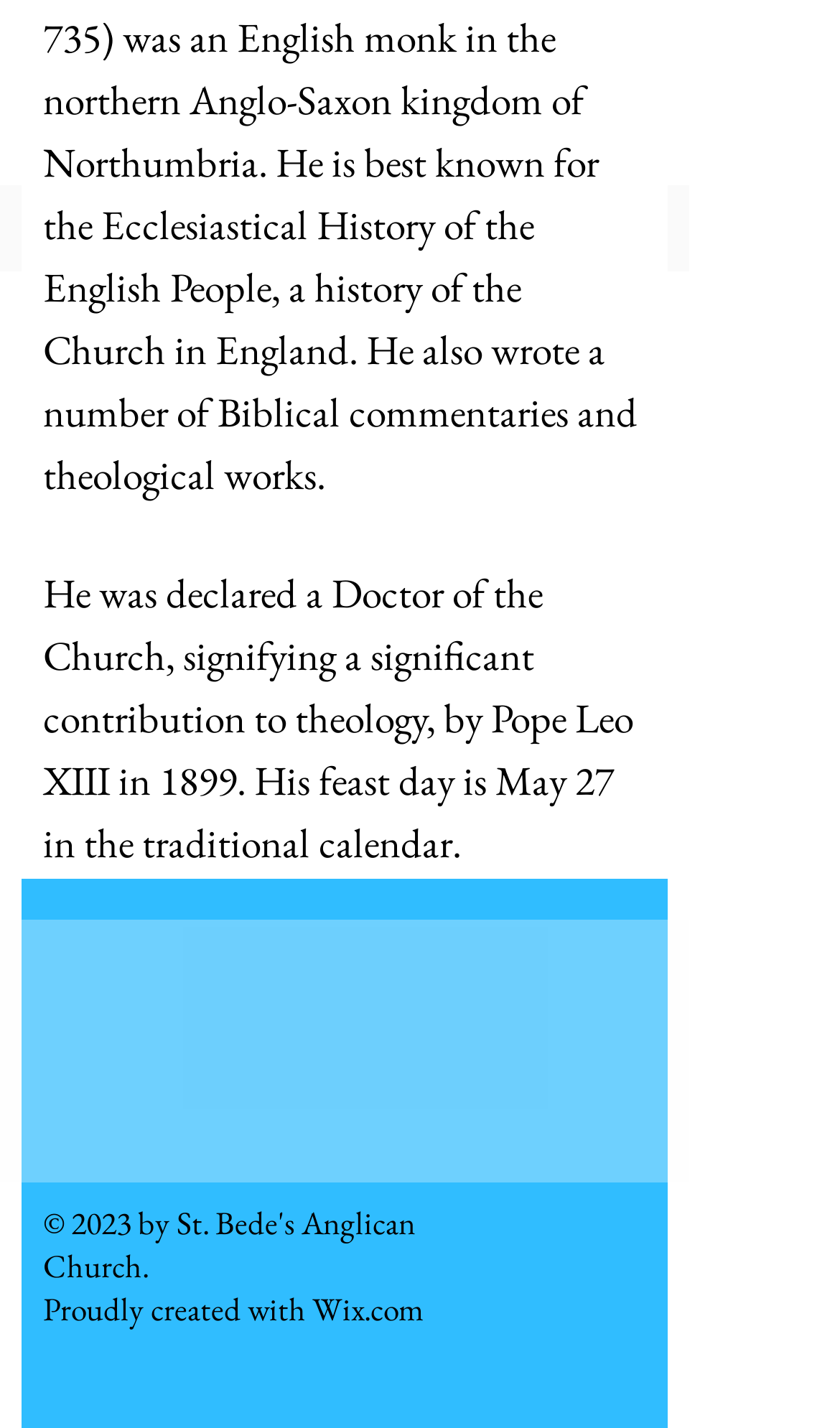Please predict the bounding box coordinates (top-left x, top-left y, bottom-right x, bottom-right y) for the UI element in the screenshot that fits the description: aria-label="Facebook App Icon"

[0.379, 0.947, 0.444, 0.985]